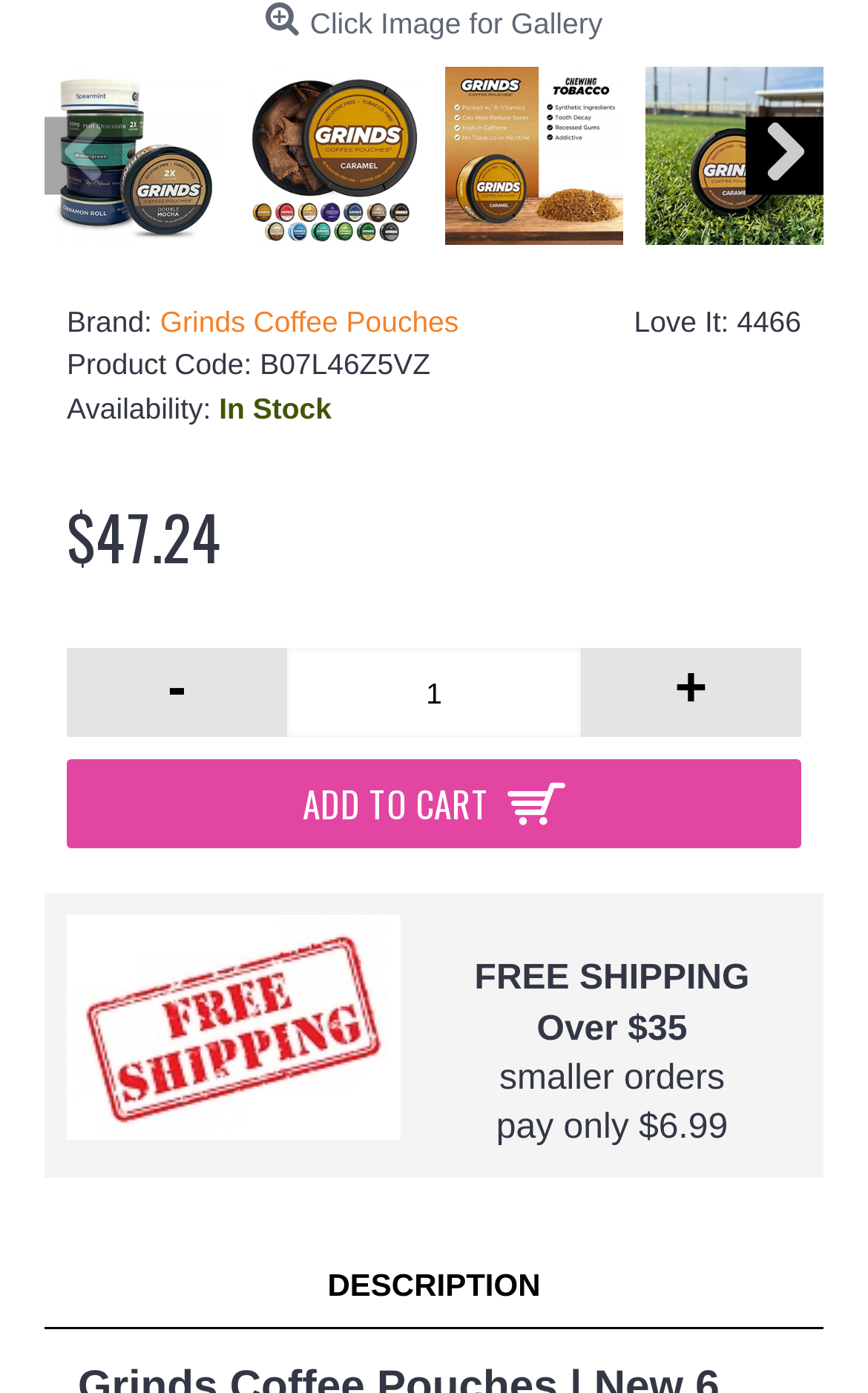Is the product in stock? Observe the screenshot and provide a one-word or short phrase answer.

Yes